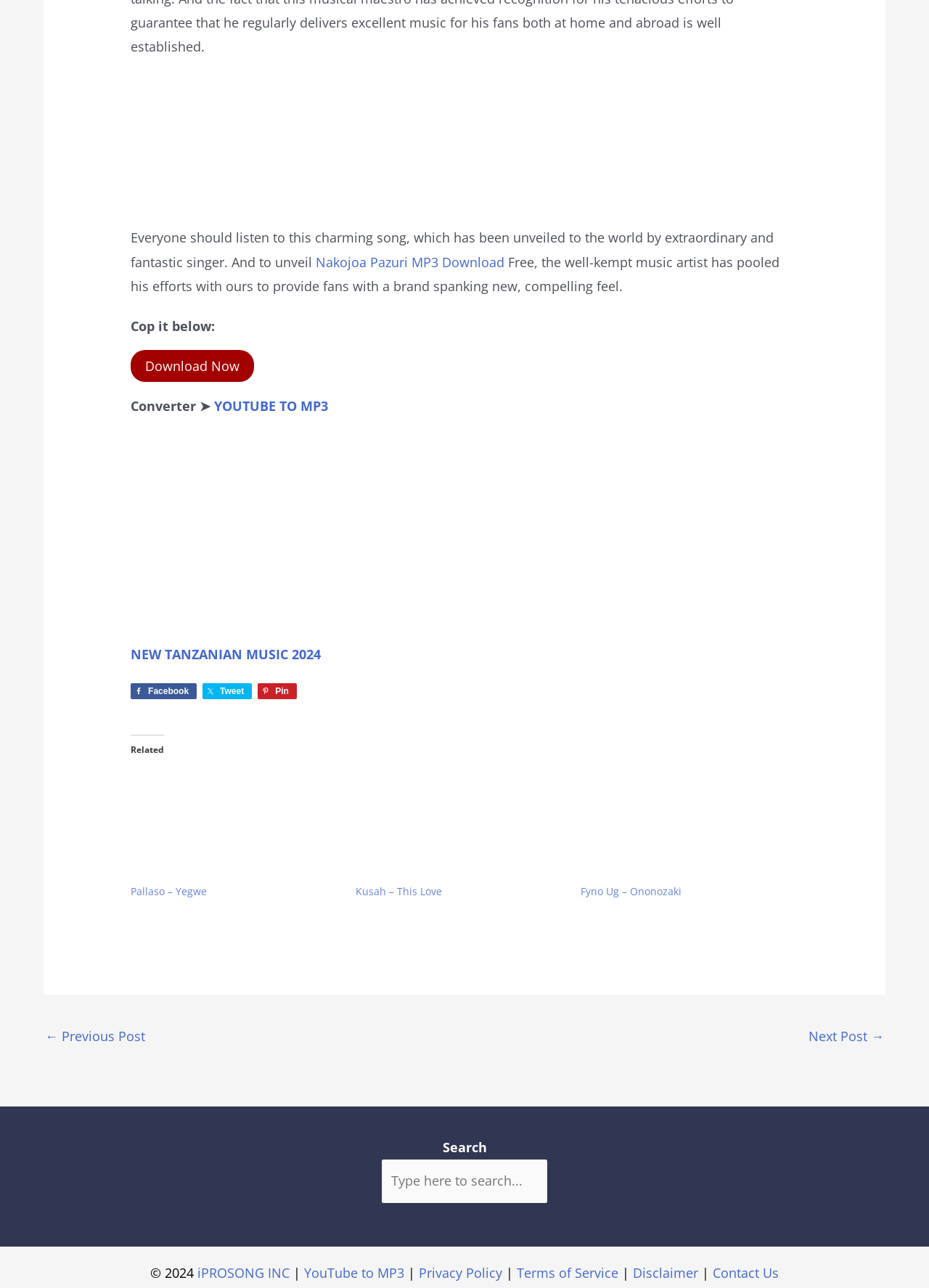Determine the bounding box coordinates of the clickable element to complete this instruction: "Visit Facebook". Provide the coordinates in the format of four float numbers between 0 and 1, [left, top, right, bottom].

[0.141, 0.531, 0.212, 0.543]